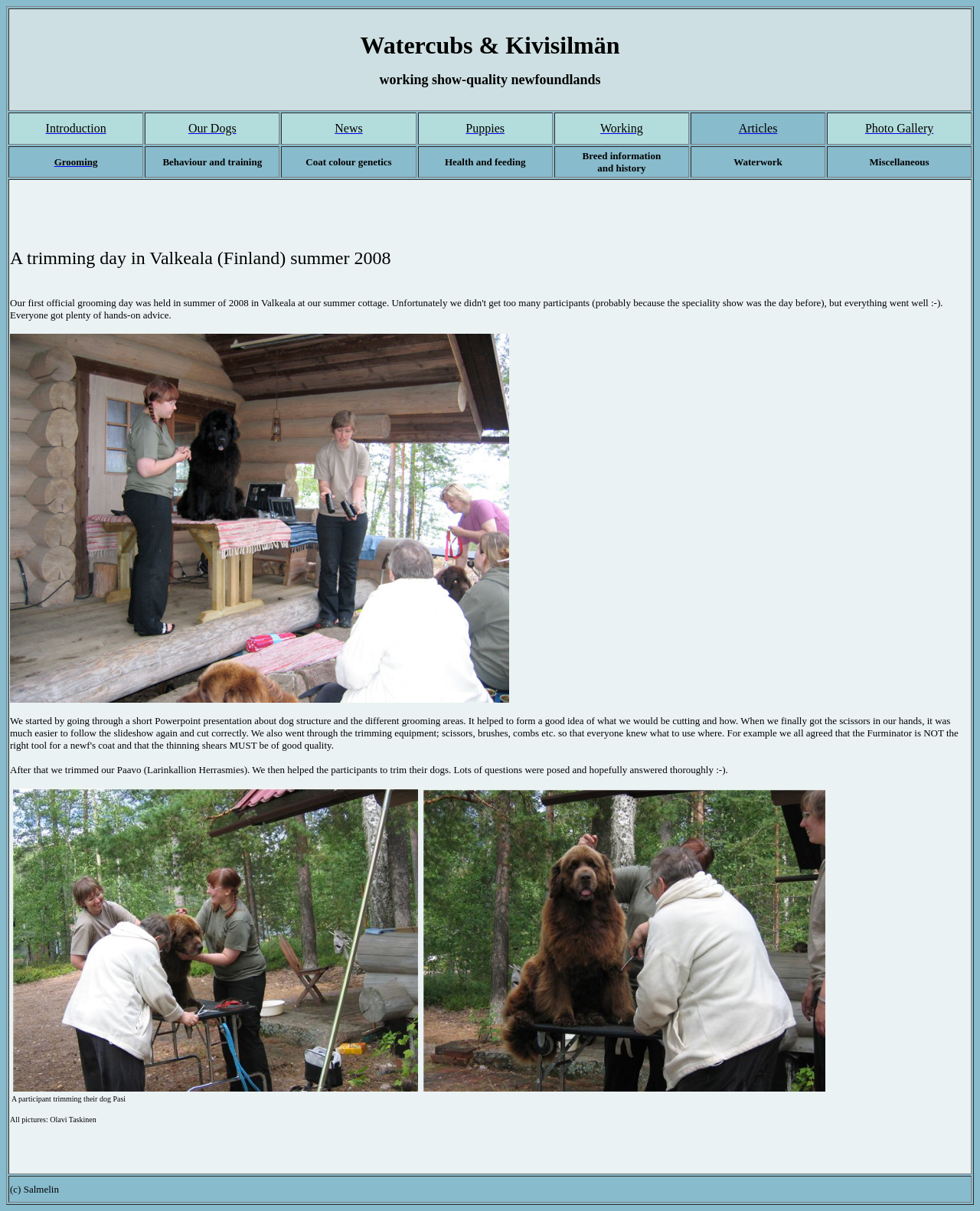What is the topic of the article in the third row of the table?
Please provide a detailed and comprehensive answer to the question.

The third row of the table contains an article about grooming, specifically a trimming day in Valkeala, Finland, in summer 2008. The article discusses the process of trimming a dog's coat and provides tips and advice.